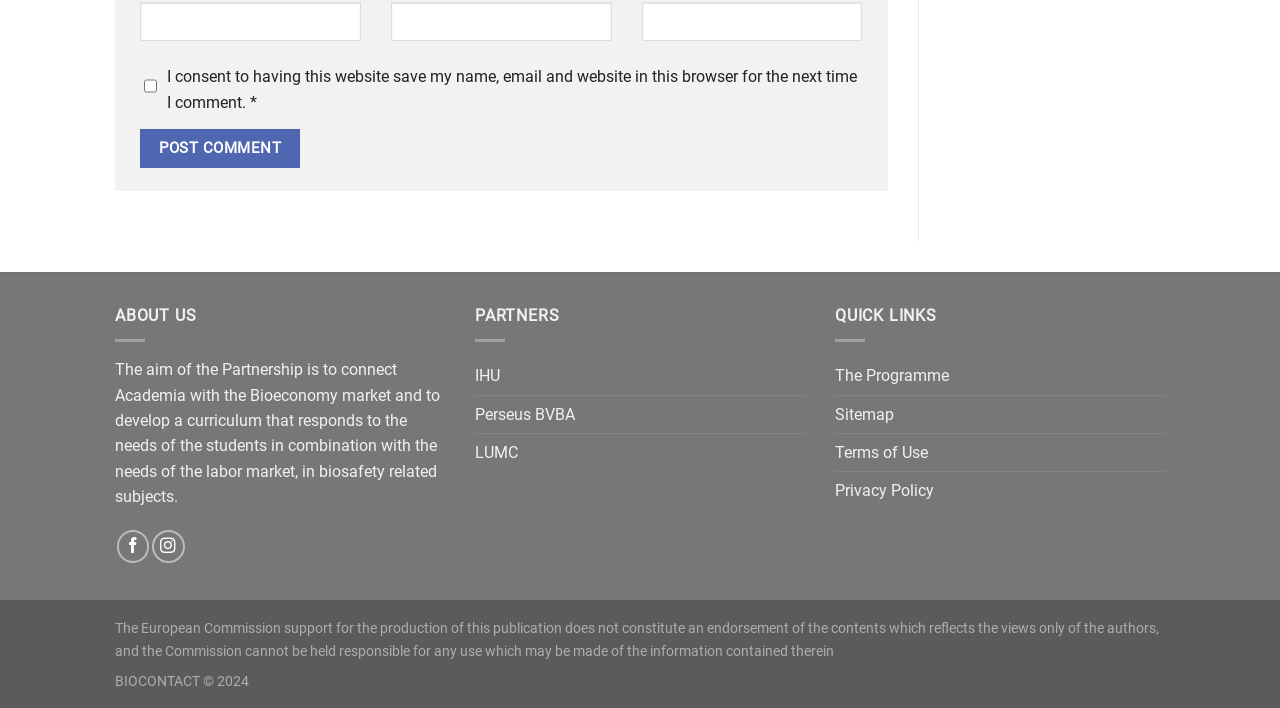Please give the bounding box coordinates of the area that should be clicked to fulfill the following instruction: "Click the Post Comment button". The coordinates should be in the format of four float numbers from 0 to 1, i.e., [left, top, right, bottom].

[0.109, 0.182, 0.235, 0.237]